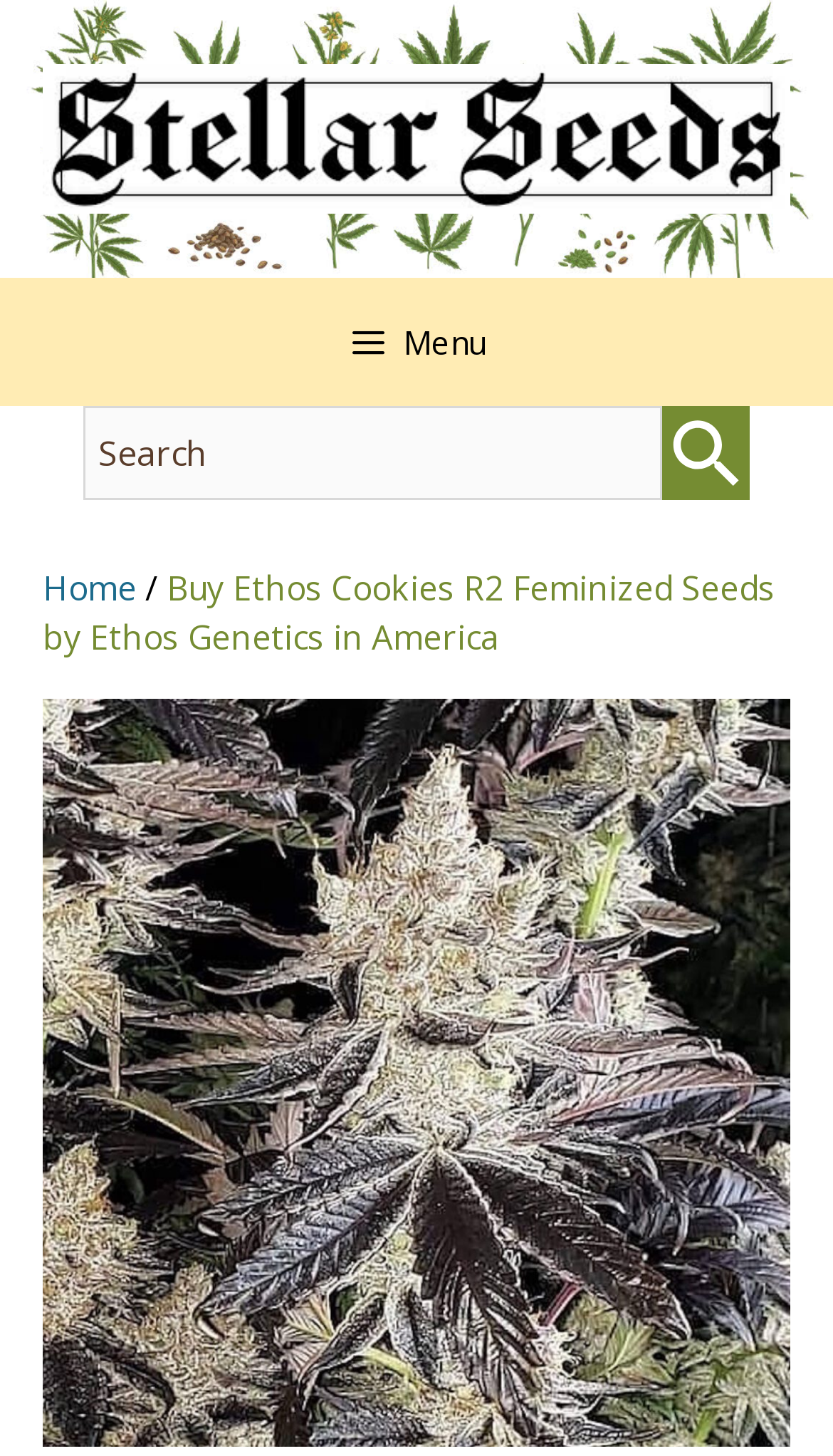Based on the image, please respond to the question with as much detail as possible:
What type of seeds are being sold?

The type of seeds being sold can be inferred from the main content section of the webpage, where it displays an image of the seeds with the label 'Ethos Cookies R2 Feminized Seeds'.